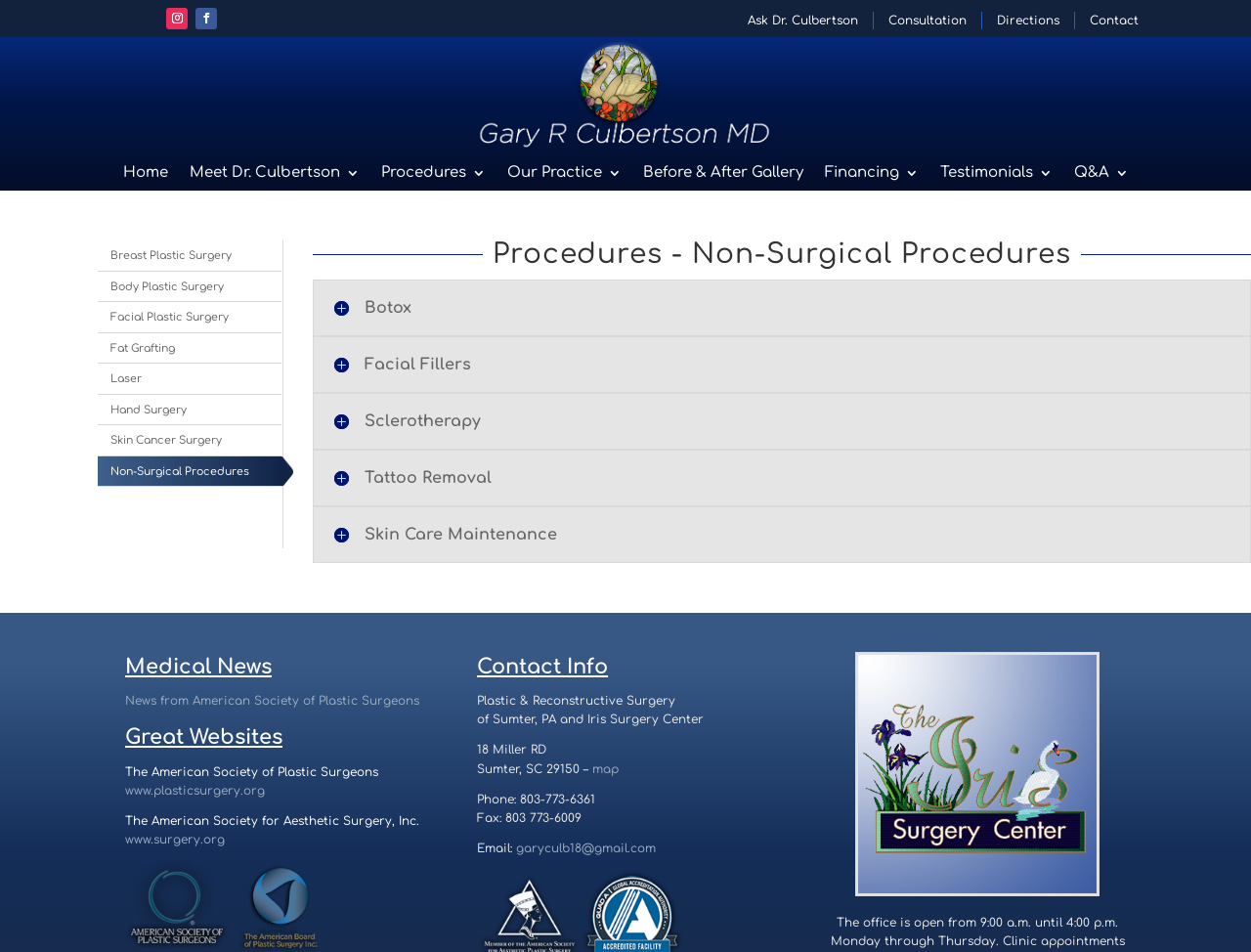Find and indicate the bounding box coordinates of the region you should select to follow the given instruction: "Click on the 'Non-Surgical Procedures' link".

[0.078, 0.479, 0.241, 0.511]